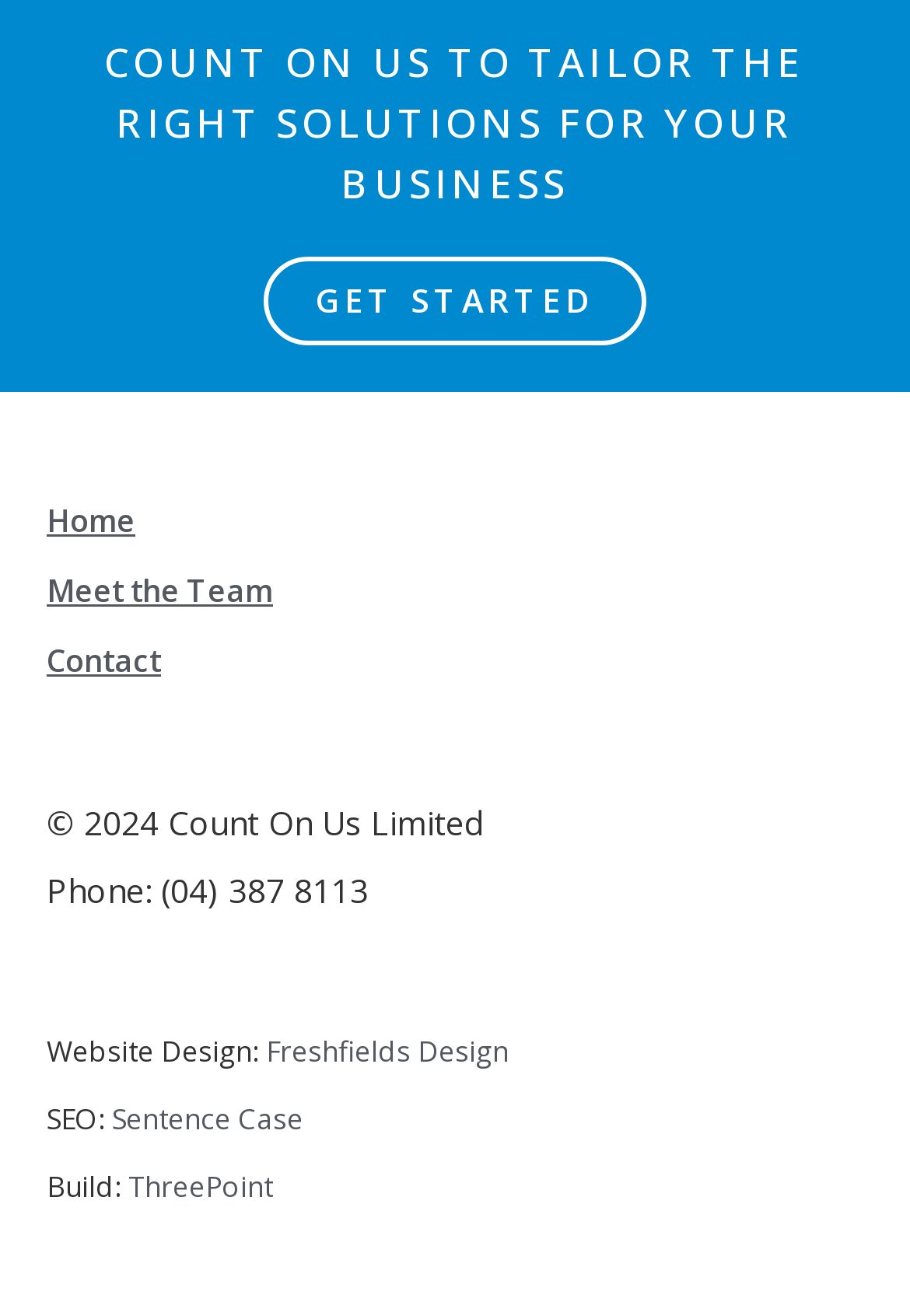Given the description ThreePoint, predict the bounding box coordinates of the UI element. Ensure the coordinates are in the format (top-left x, top-left y, bottom-right x, bottom-right y) and all values are between 0 and 1.

[0.141, 0.887, 0.3, 0.917]